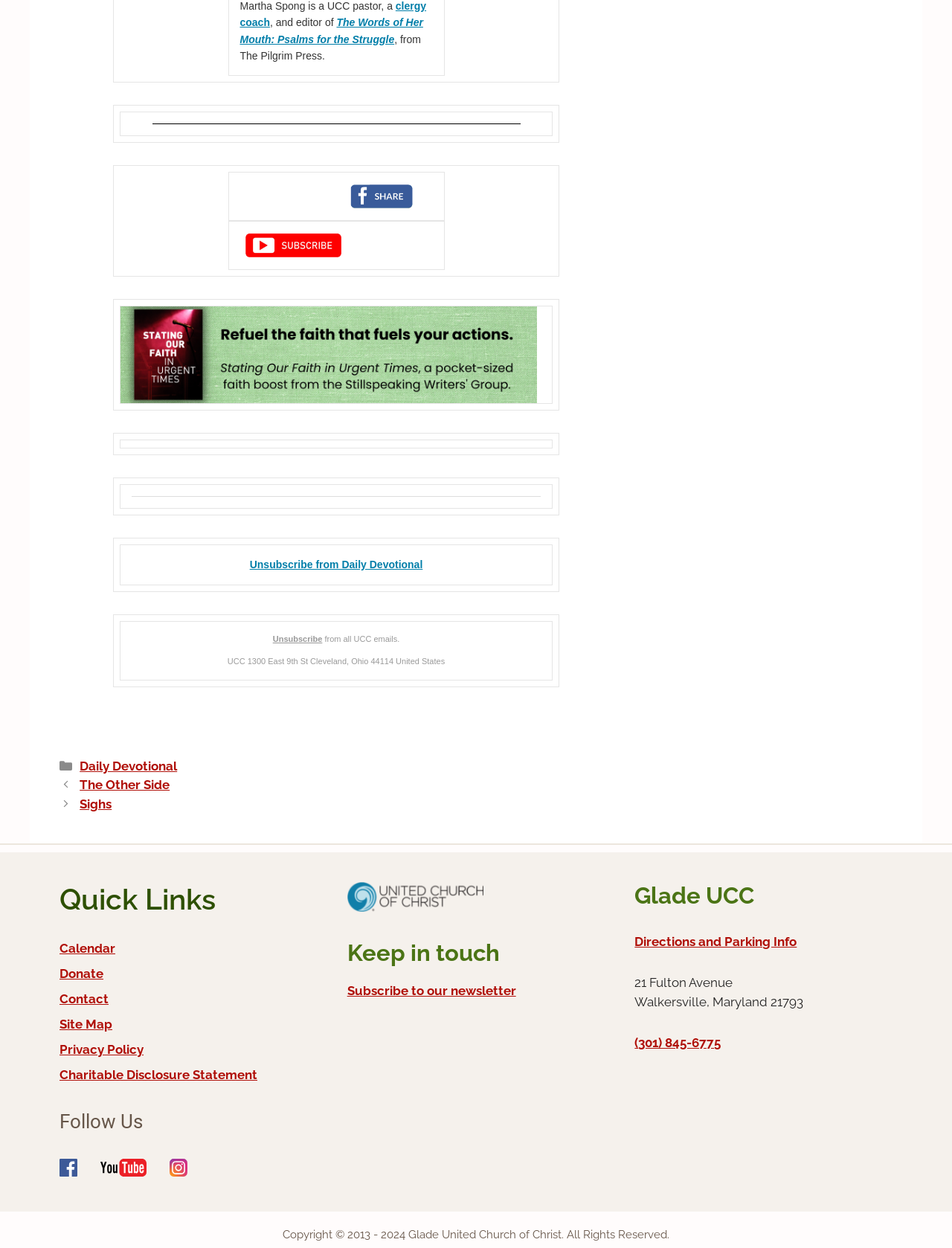What is the title of the first link?
Provide a concise answer using a single word or phrase based on the image.

The Words of Her Mouth: Psalms for the Struggle